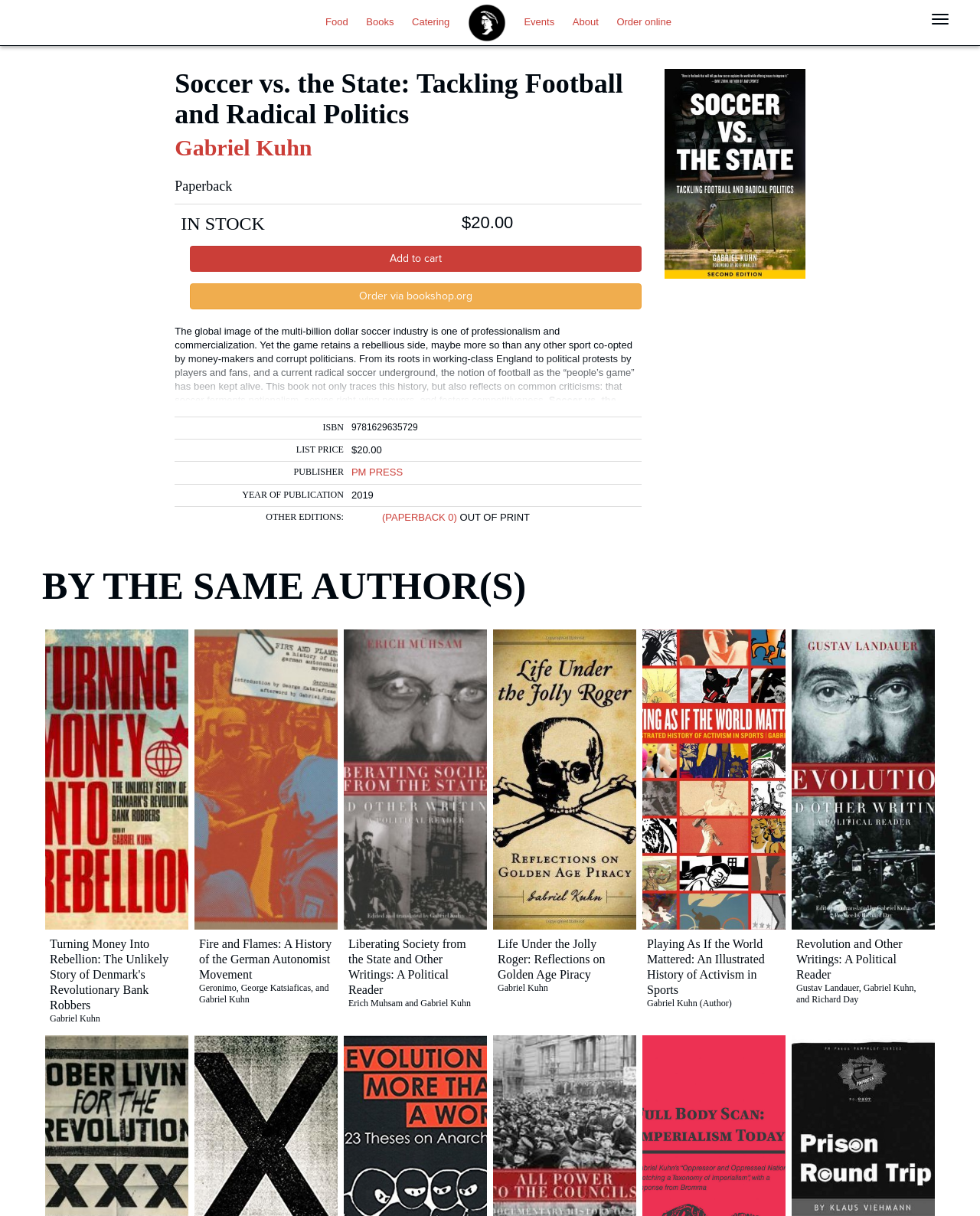Who is the author of the book 'Soccer vs. the State'?
Using the screenshot, give a one-word or short phrase answer.

Gabriel Kuhn